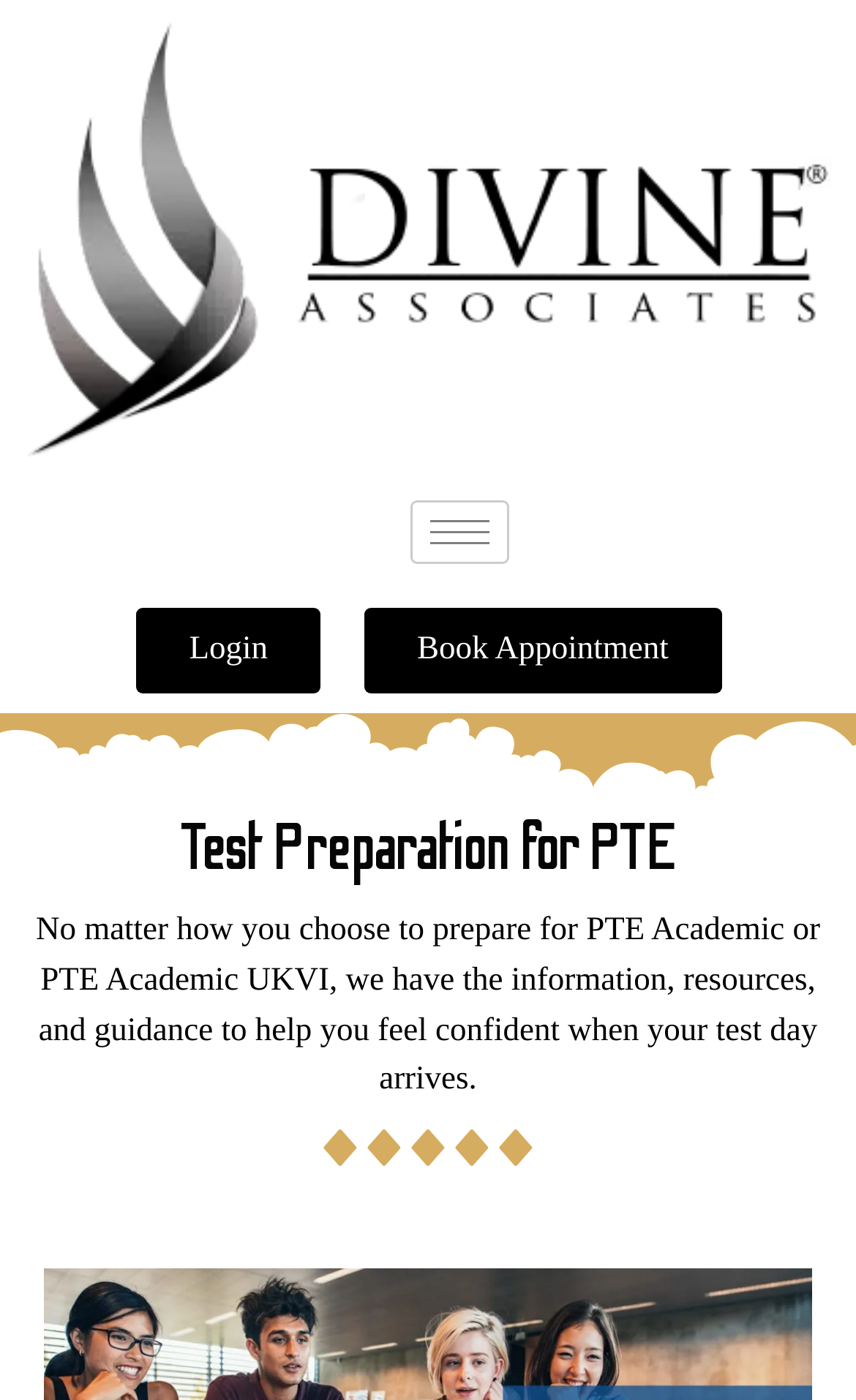What is the title or heading displayed on the webpage?

Test Preparation for PTE